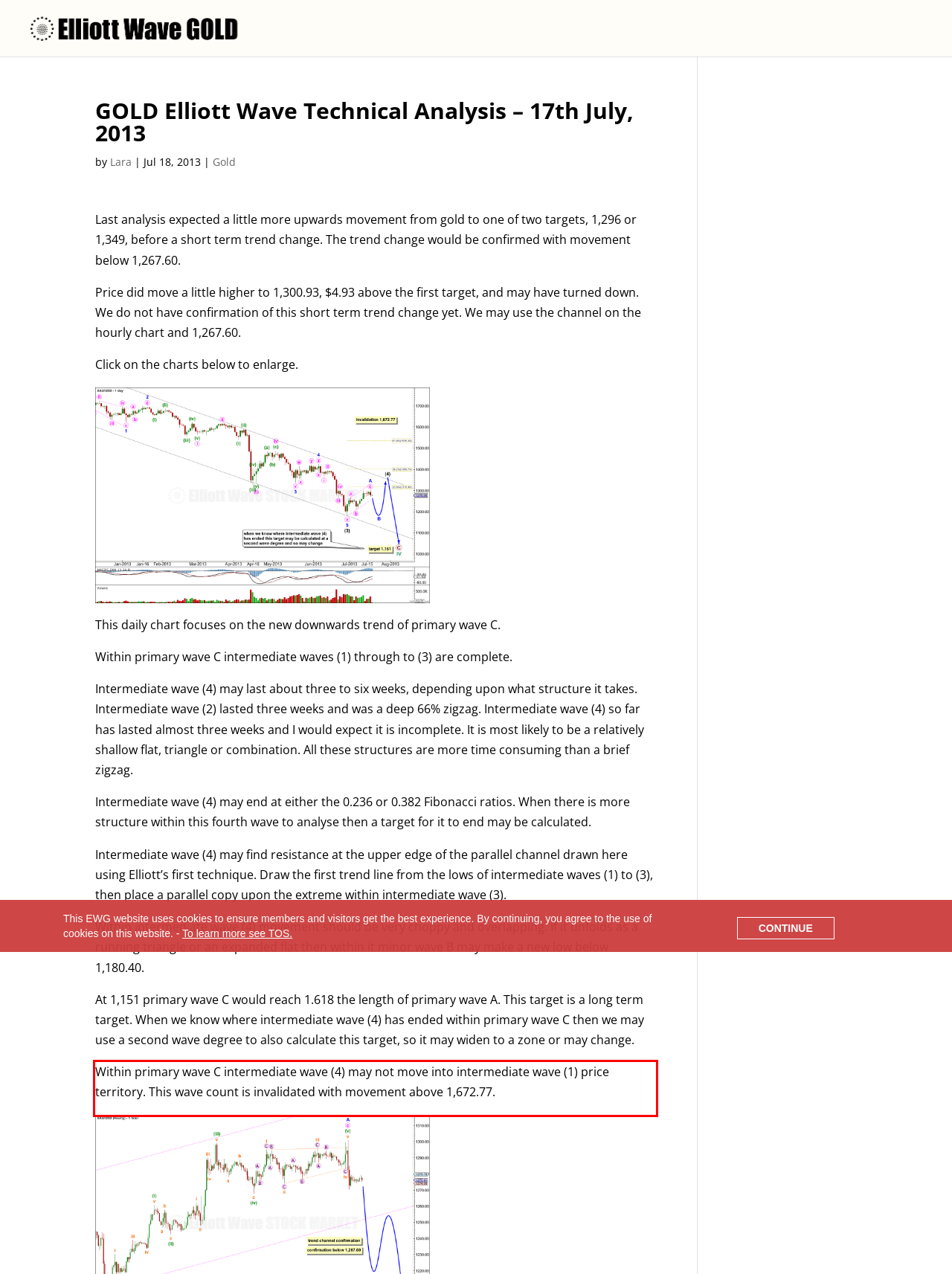Observe the screenshot of the webpage, locate the red bounding box, and extract the text content within it.

Within primary wave C intermediate wave (4) may not move into intermediate wave (1) price territory. This wave count is invalidated with movement above 1,672.77.